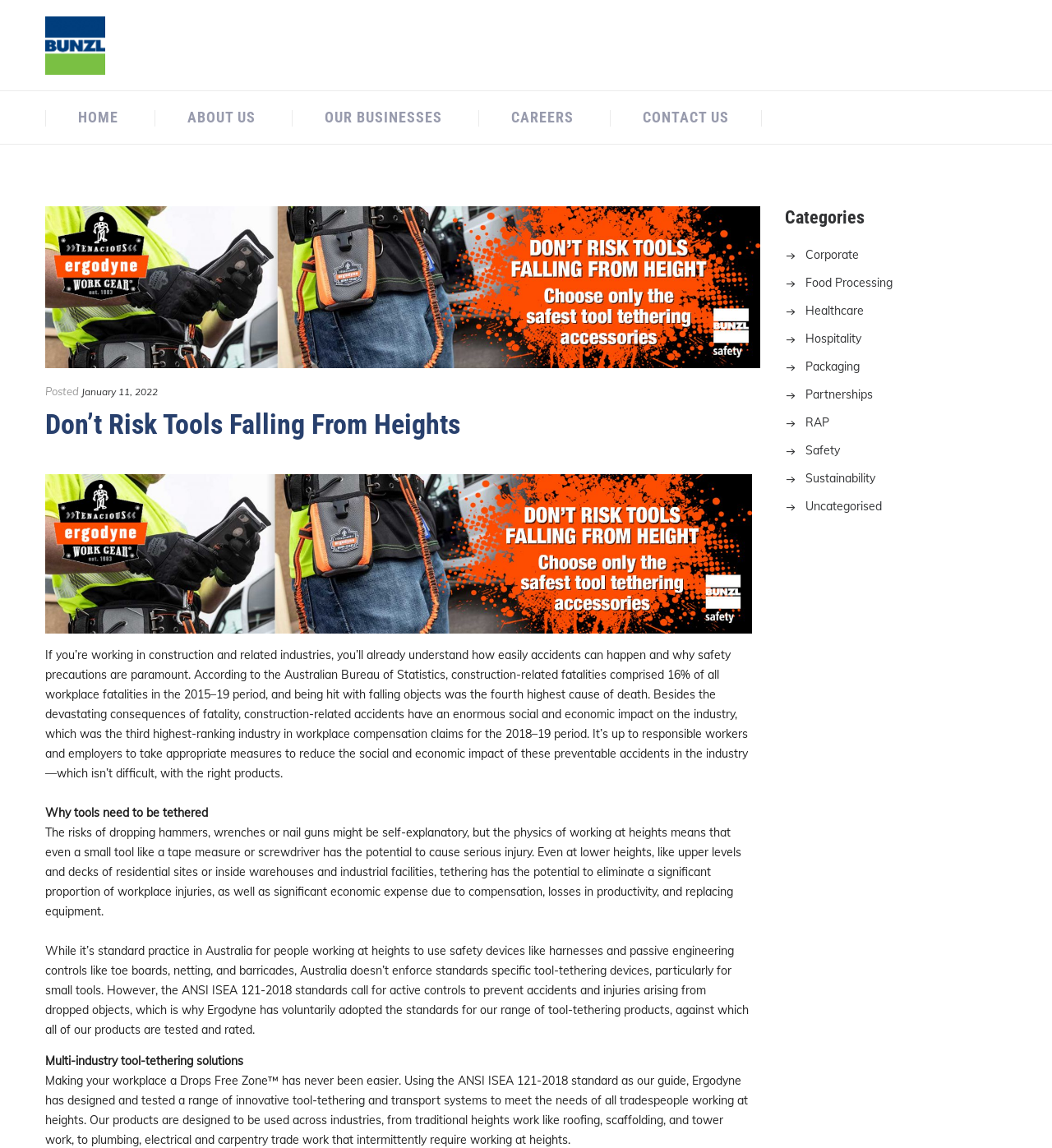Please provide the bounding box coordinates for the element that needs to be clicked to perform the following instruction: "Learn more about tool-tethering solutions". The coordinates should be given as four float numbers between 0 and 1, i.e., [left, top, right, bottom].

[0.043, 0.918, 0.231, 0.93]